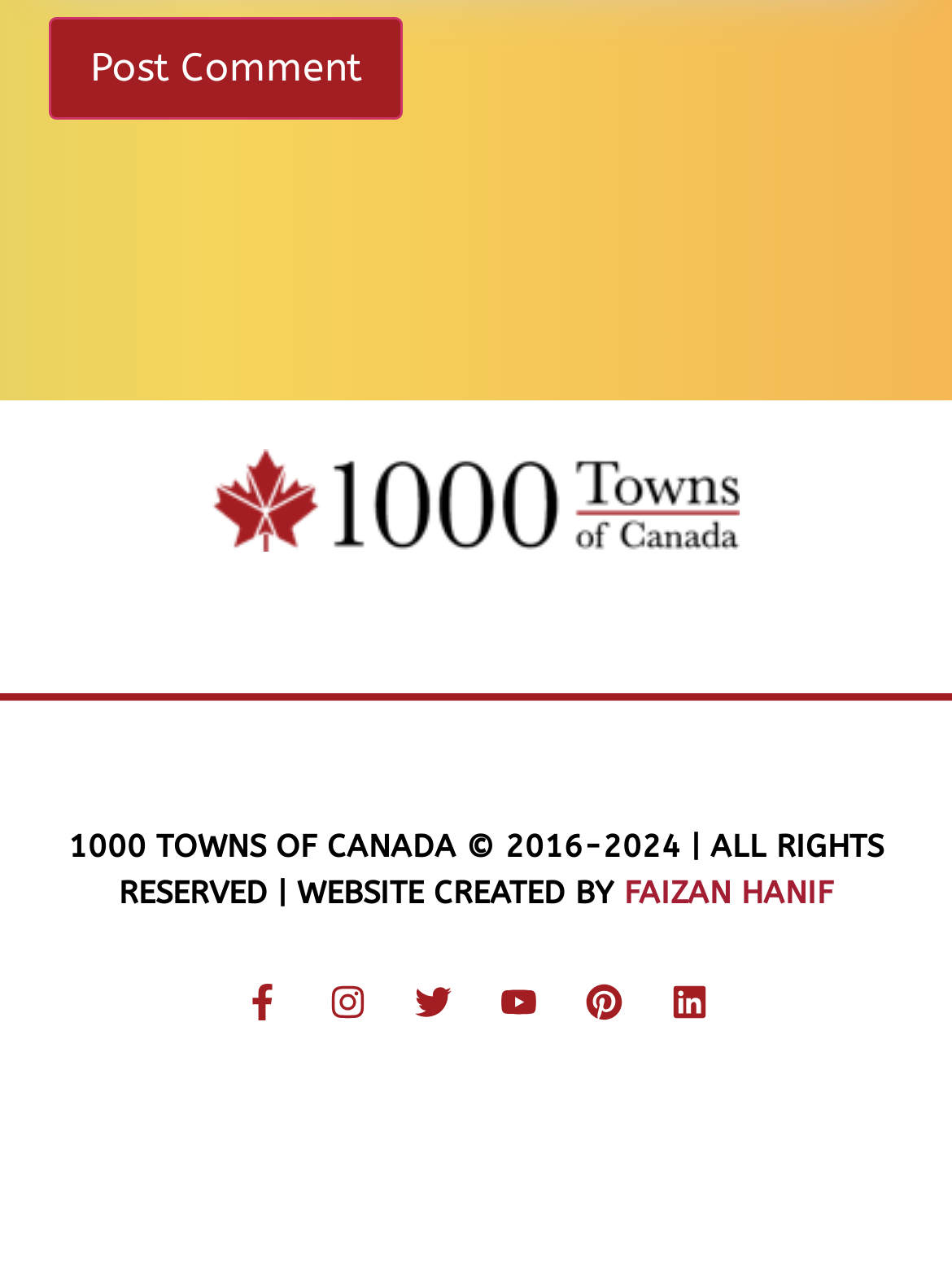Please find and report the bounding box coordinates of the element to click in order to perform the following action: "Follow 1000 towns of Canada on Facebook". The coordinates should be expressed as four float numbers between 0 and 1, in the format [left, top, right, bottom].

[0.237, 0.752, 0.314, 0.809]